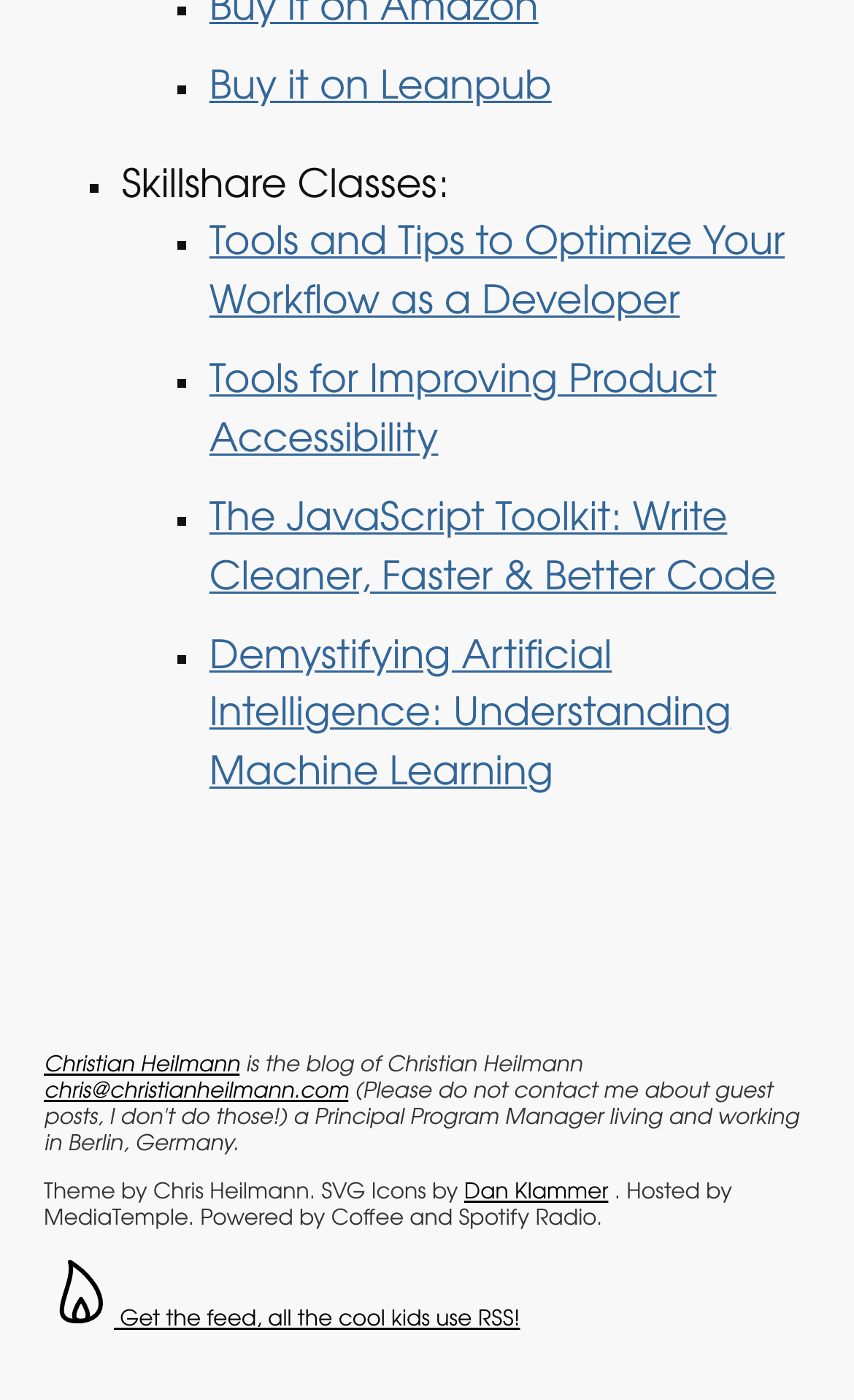Can you specify the bounding box coordinates for the region that should be clicked to fulfill this instruction: "Get the RSS feed".

[0.051, 0.936, 0.609, 0.951]